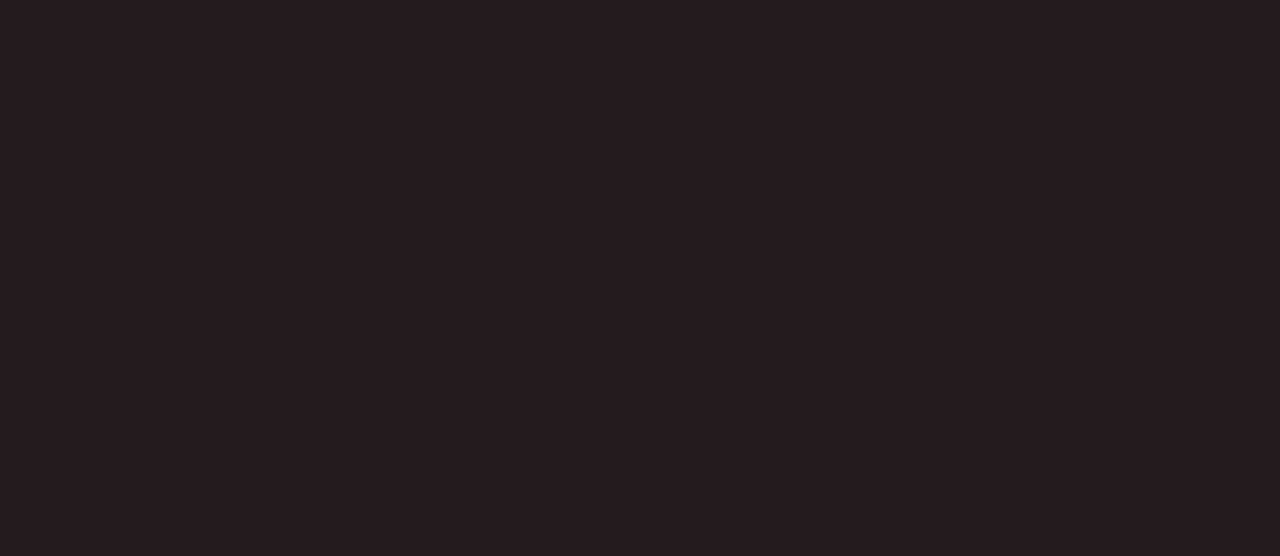Identify the bounding box for the UI element specified in this description: "Submit →". The coordinates must be four float numbers between 0 and 1, formatted as [left, top, right, bottom].

[0.891, 0.301, 0.955, 0.355]